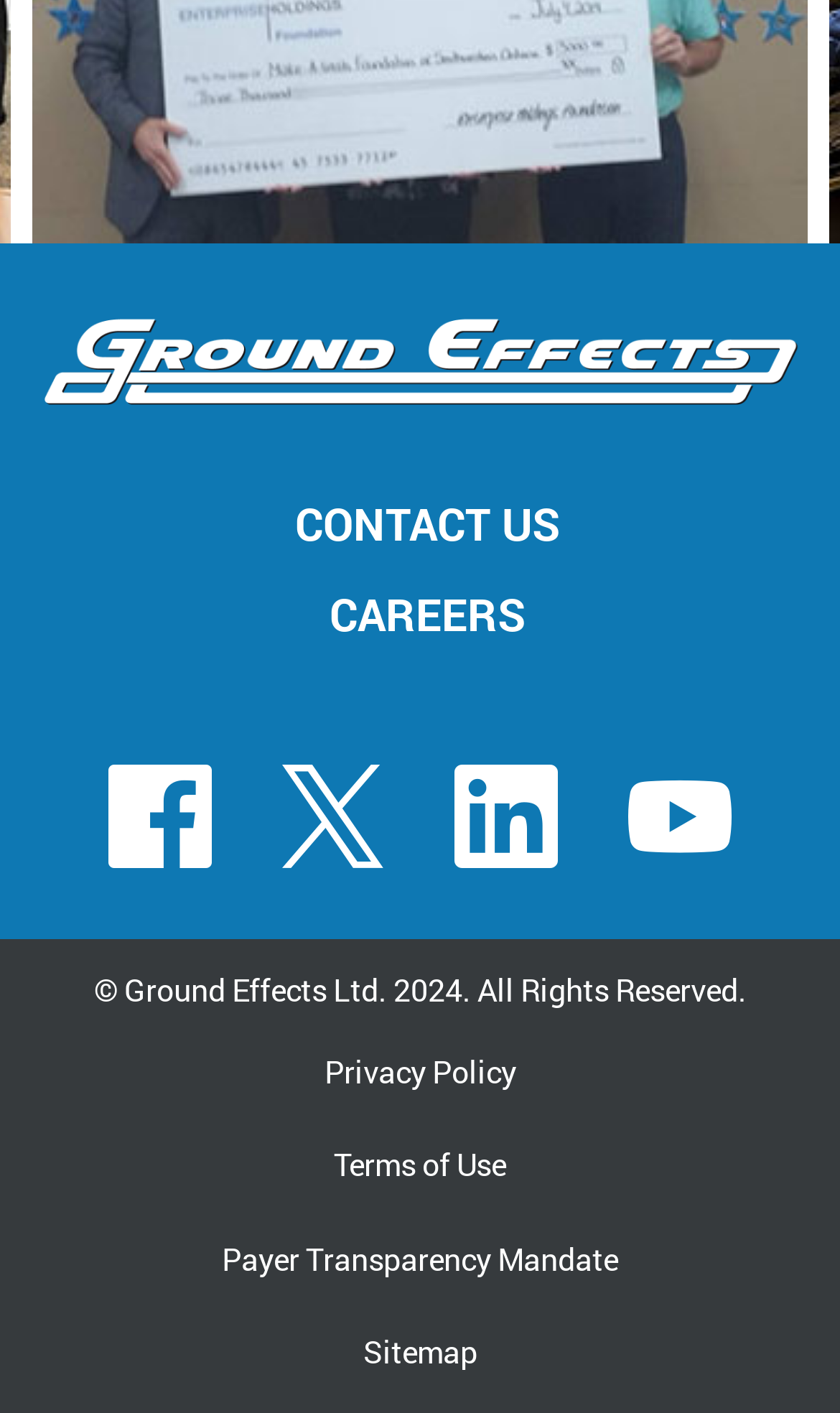Pinpoint the bounding box coordinates for the area that should be clicked to perform the following instruction: "Explore careers".

[0.38, 0.405, 0.639, 0.463]